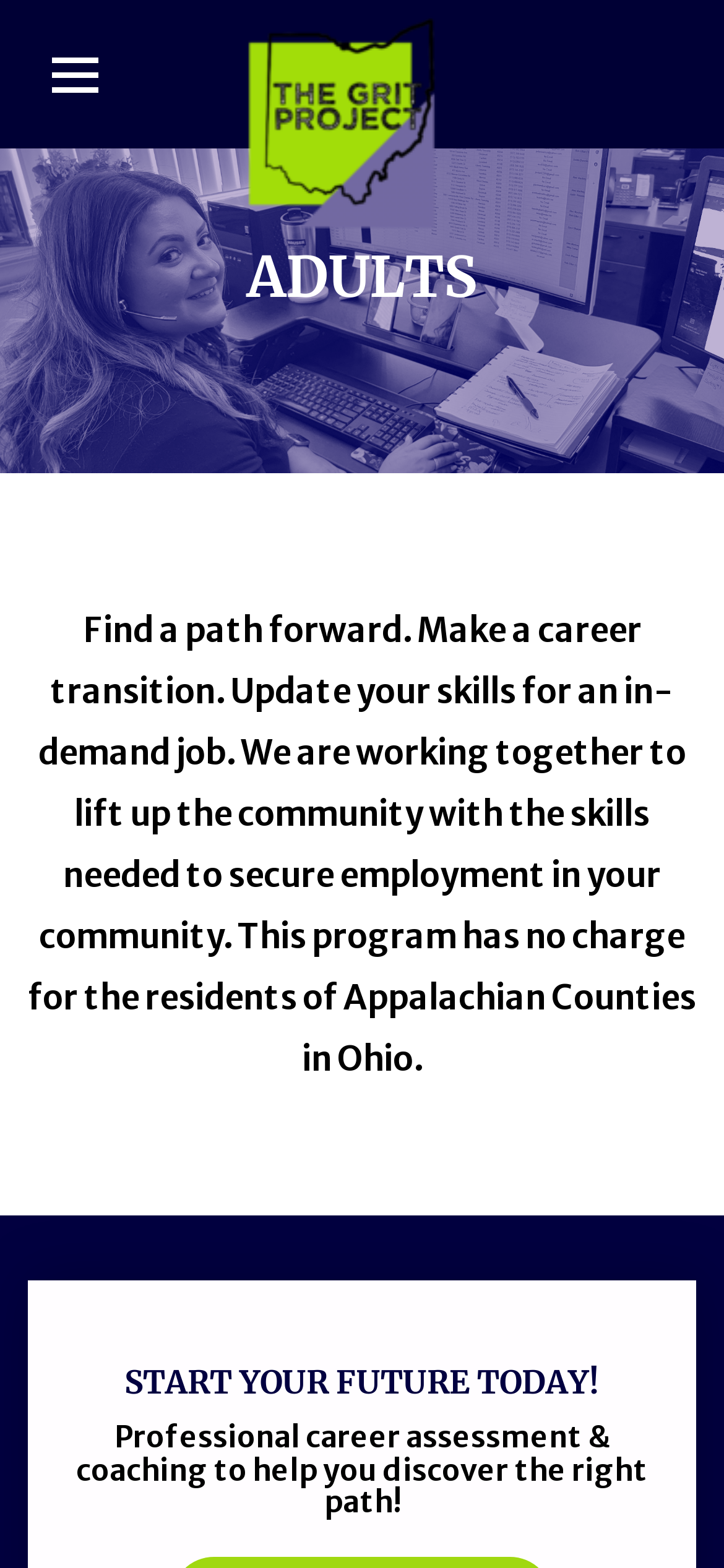What is the benefit of the program for the community?
Provide a detailed and well-explained answer to the question.

The benefit of the program for the community is to lift up the community with the skills needed to secure employment, as mentioned in the static text on the webpage, which implies that the program aims to have a positive impact on the community.